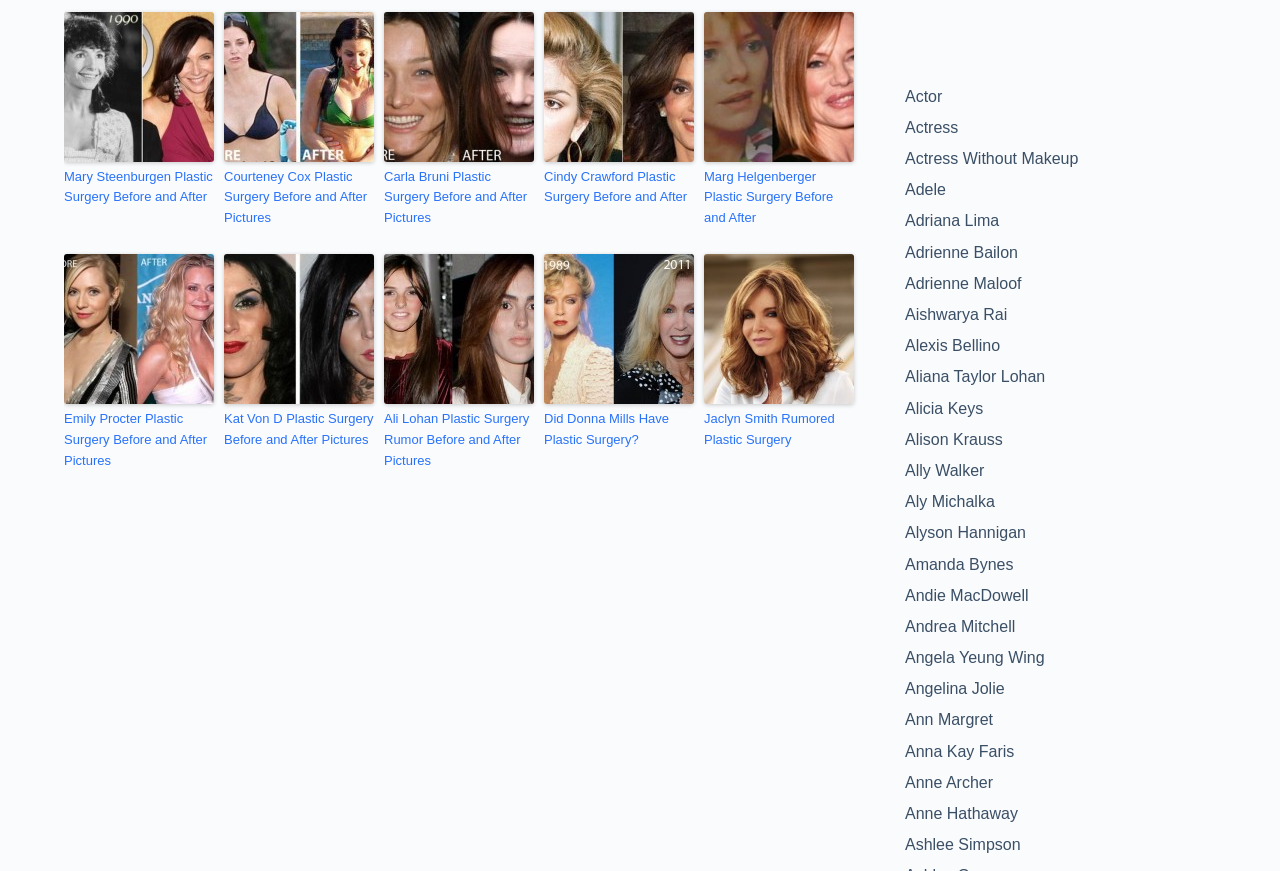Provide a short answer to the following question with just one word or phrase: How many images are on the webpage?

16